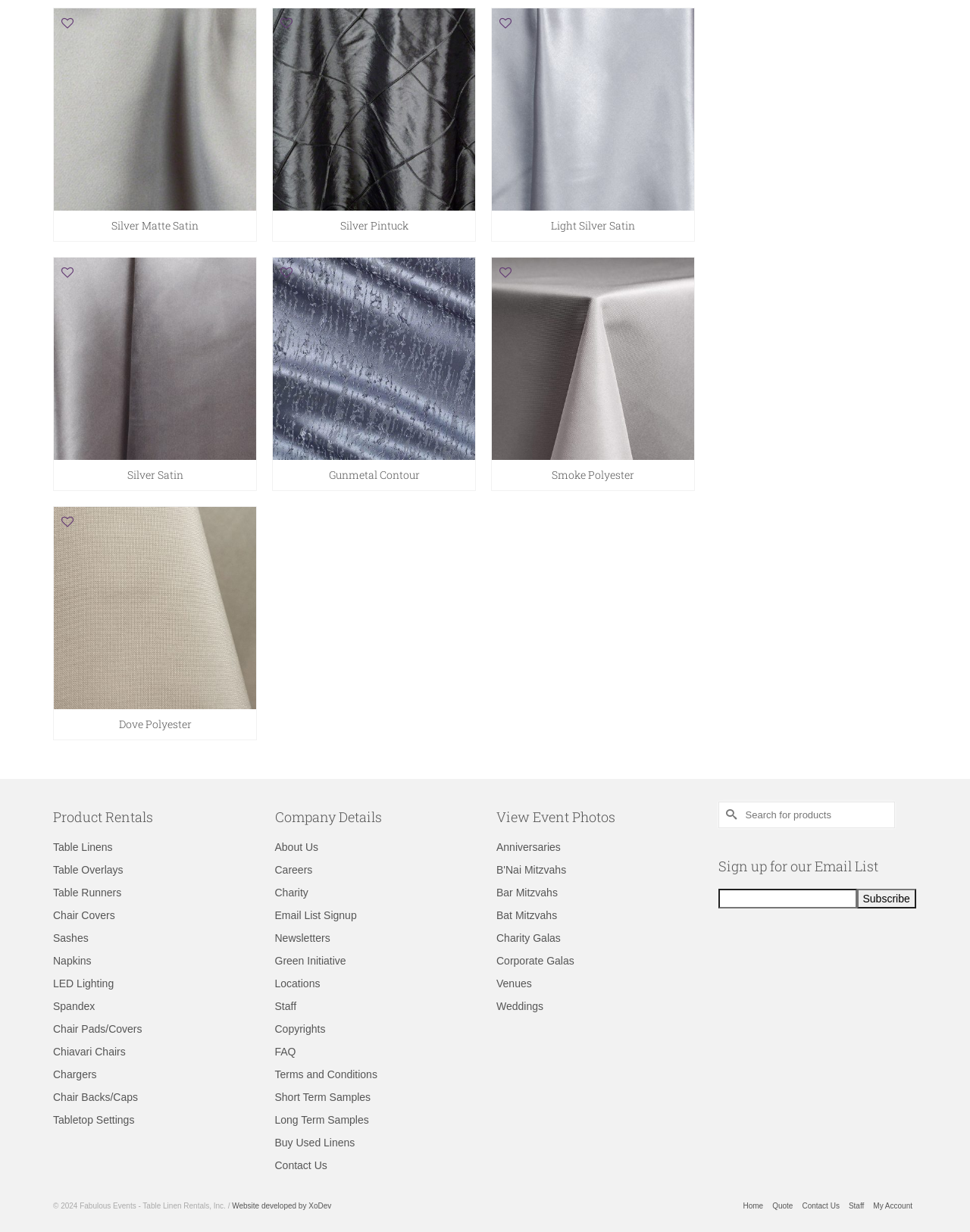Answer this question using a single word or a brief phrase:
What type of products are displayed on this webpage?

Table linens and napkin rentals